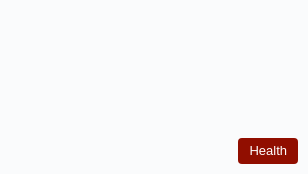Offer an in-depth description of the image.

The image features a prominent health-related theme, indicated by a stylish button labeled "Health." This suggests that the content revolves around health topics, possibly articles or news related to wellness, nutrition, or medical advancements. The background is clean and simple, enhancing the focus on the health theme, which could be enticing for readers interested in improving their lifestyle or understanding health issues better.